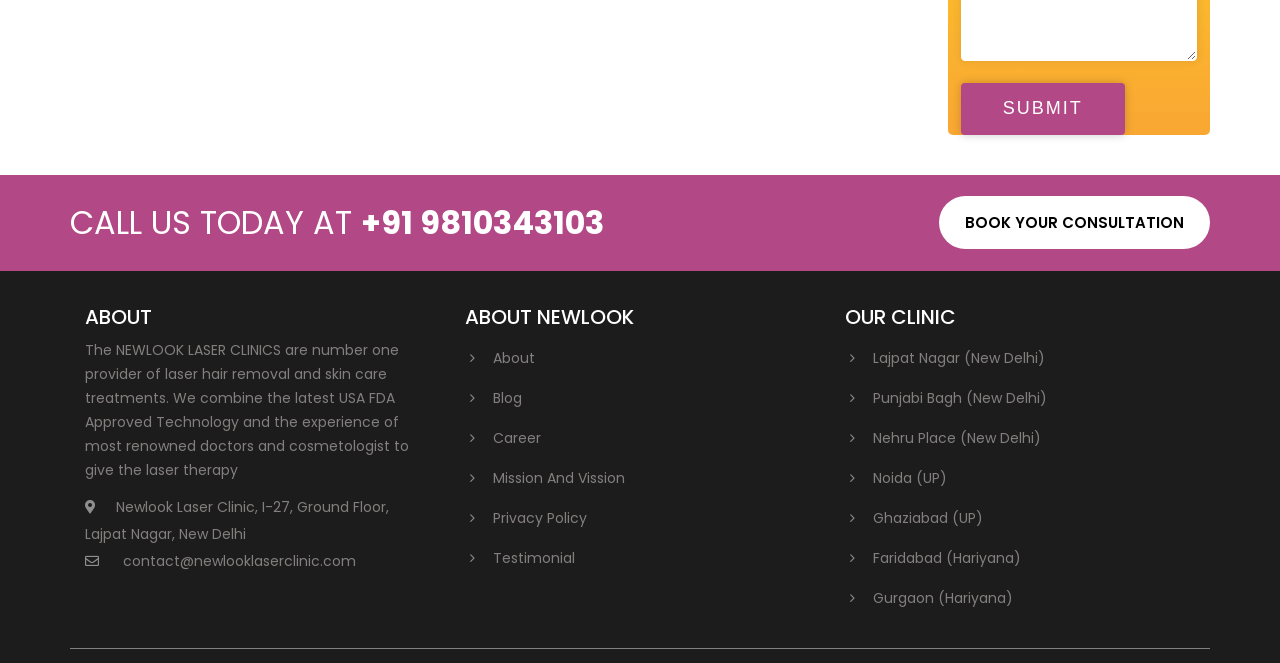Find the bounding box coordinates of the clickable element required to execute the following instruction: "Check the contact email". Provide the coordinates as four float numbers between 0 and 1, i.e., [left, top, right, bottom].

[0.093, 0.831, 0.278, 0.861]